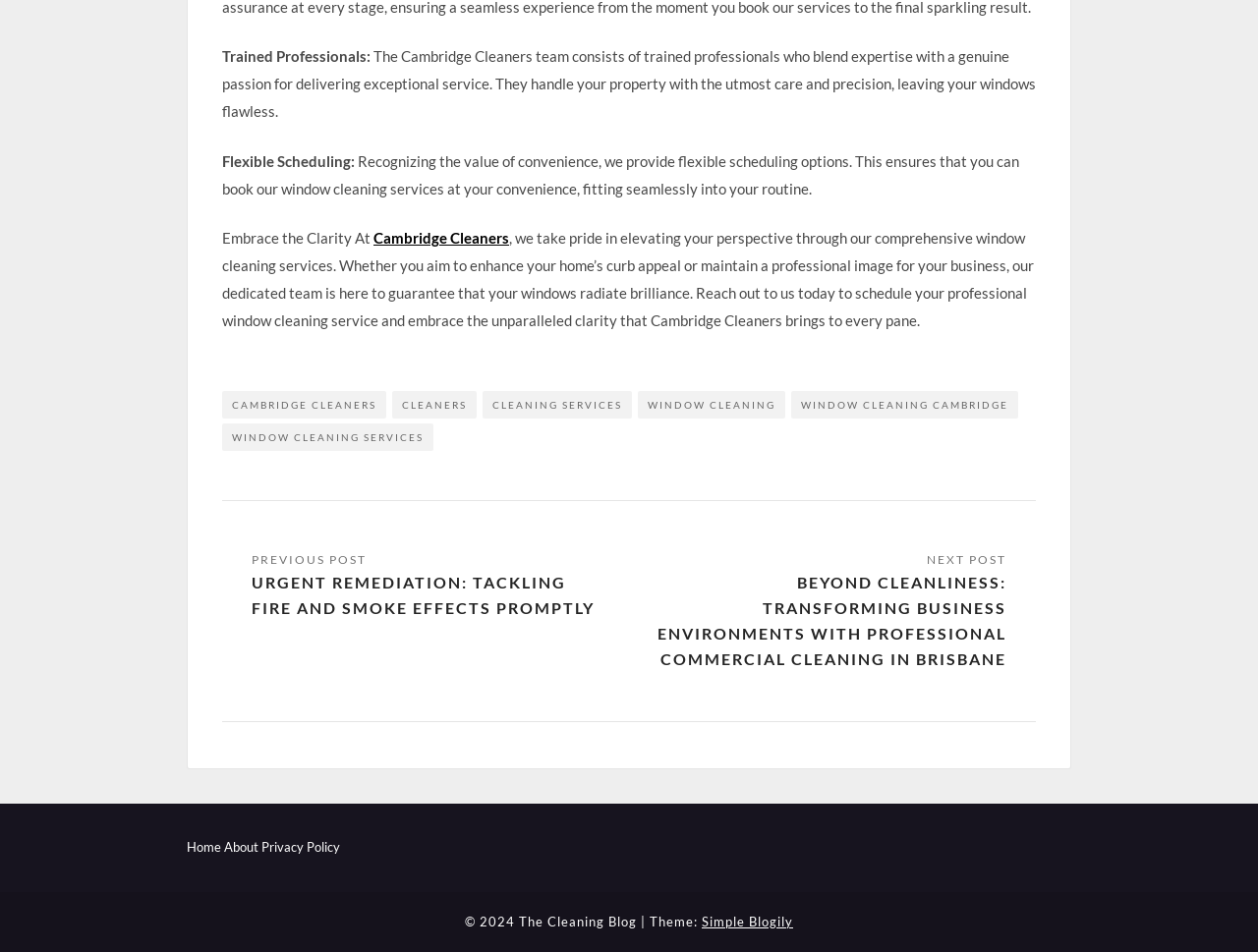Locate the UI element described by Privacy Policy in the provided webpage screenshot. Return the bounding box coordinates in the format (top-left x, top-left y, bottom-right x, bottom-right y), ensuring all values are between 0 and 1.

[0.208, 0.881, 0.27, 0.901]